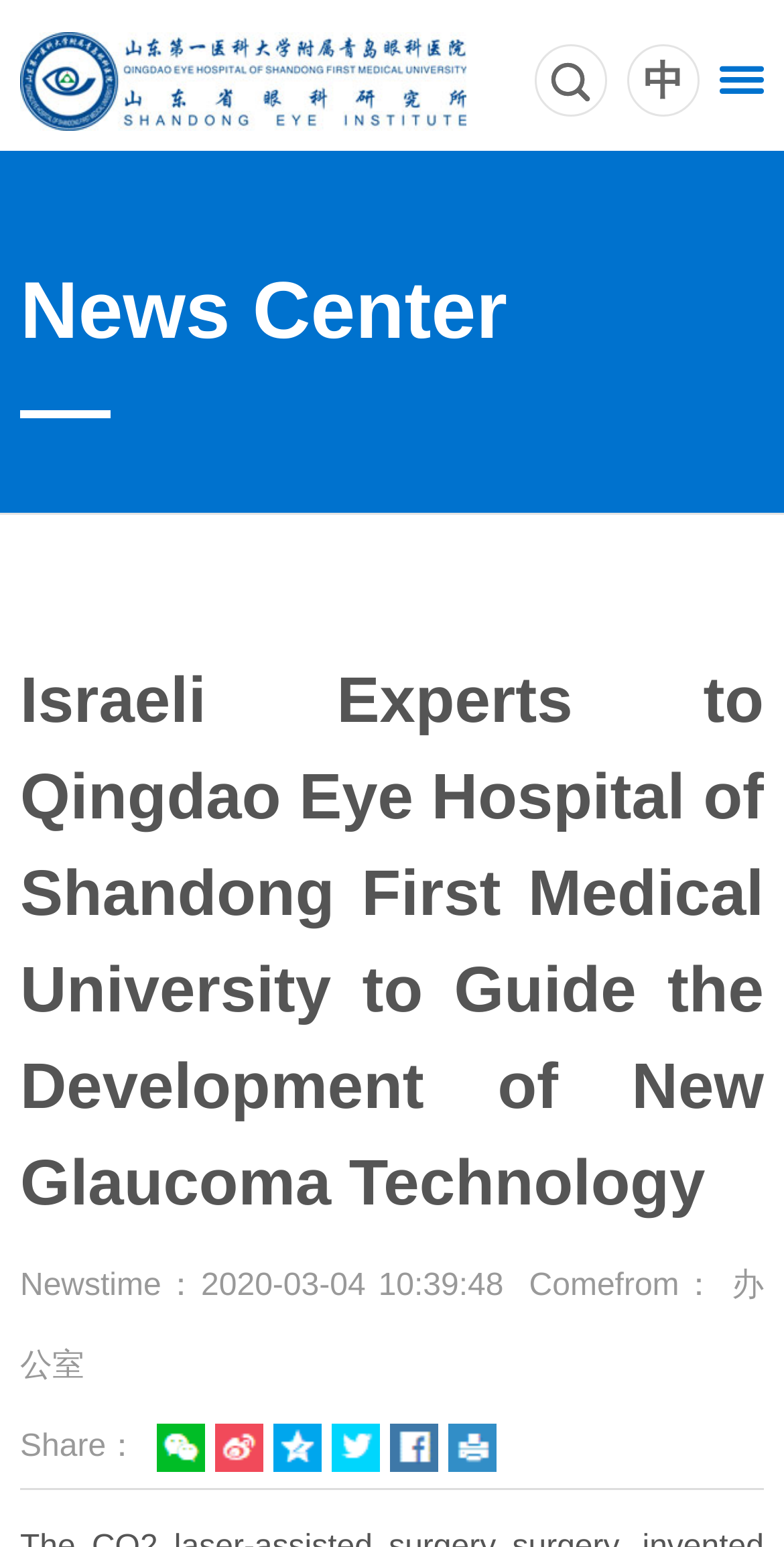Locate the bounding box coordinates of the clickable area to execute the instruction: "click the search button". Provide the coordinates as four float numbers between 0 and 1, represented as [left, top, right, bottom].

[0.682, 0.03, 0.774, 0.077]